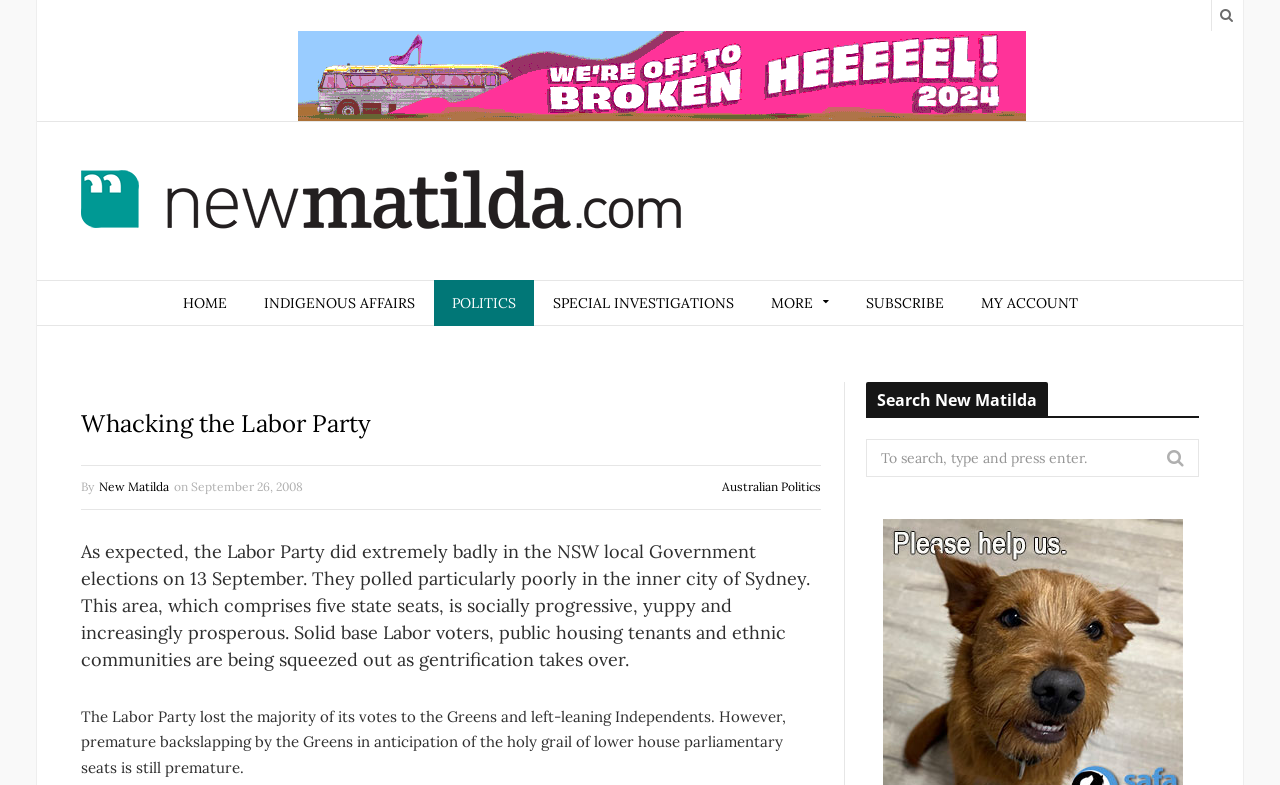Produce an elaborate caption capturing the essence of the webpage.

The webpage is an article from New Matilda, titled "Whacking the Labor Party". At the top right corner, there is a search icon and a figure with a link. Below the figure, there is a horizontal navigation menu with links to "HOME", "INDIGENOUS AFFAIRS", "POLITICS", "SPECIAL INVESTIGATIONS", "MORE", "SUBSCRIBE", and "MY ACCOUNT". 

On the left side, there is a header section with the title "Whacking the Labor Party" and a subheading "By New Matilda on September 26, 2008". Below the header, there is a link to "Australian Politics". 

The main content of the article is divided into two paragraphs. The first paragraph discusses the Labor Party's poor performance in the NSW local Government elections, particularly in the inner city of Sydney. The second paragraph mentions that the Labor Party lost votes to the Greens and left-leaning Independents, but notes that the Greens' celebration is premature.

On the right side, there is a search box with a label "Search for:" and a search button with a magnifying glass icon. Above the search box, there is a heading "Search New Matilda".